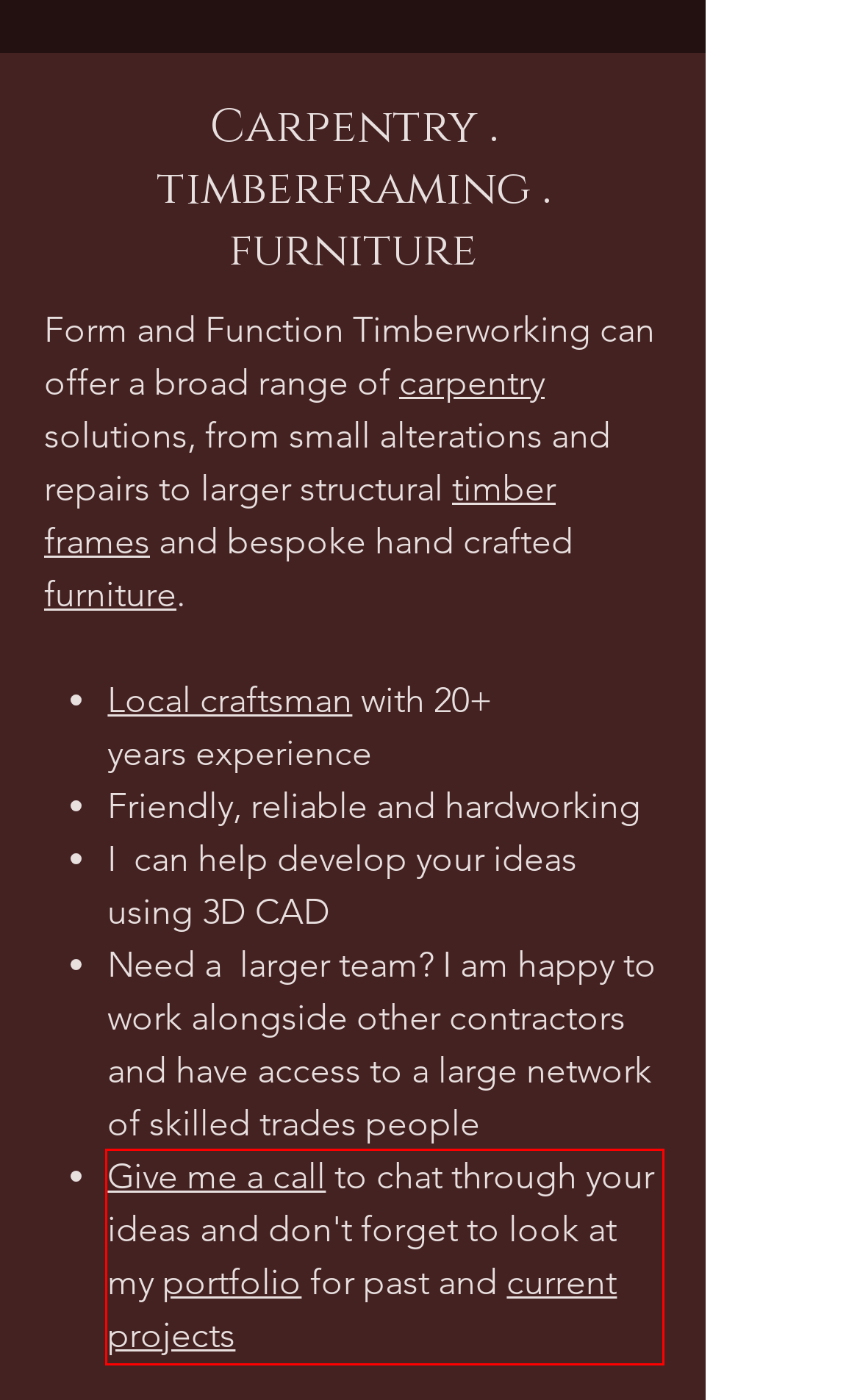You are given a screenshot of a webpage with a UI element highlighted by a red bounding box. Please perform OCR on the text content within this red bounding box.

Give me a call to chat through your ideas and don't forget to look at my portfolio for past and current projects